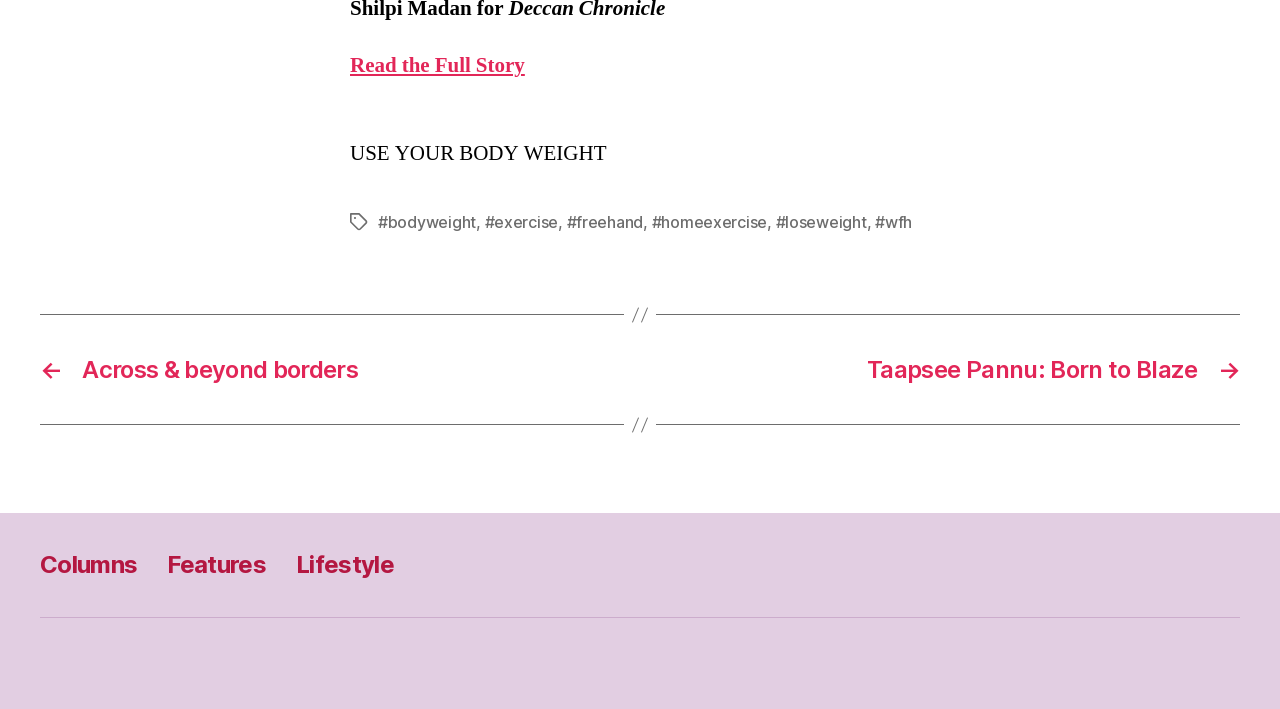Using the provided description: "#exercise", find the bounding box coordinates of the corresponding UI element. The output should be four float numbers between 0 and 1, in the format [left, top, right, bottom].

[0.379, 0.299, 0.436, 0.327]